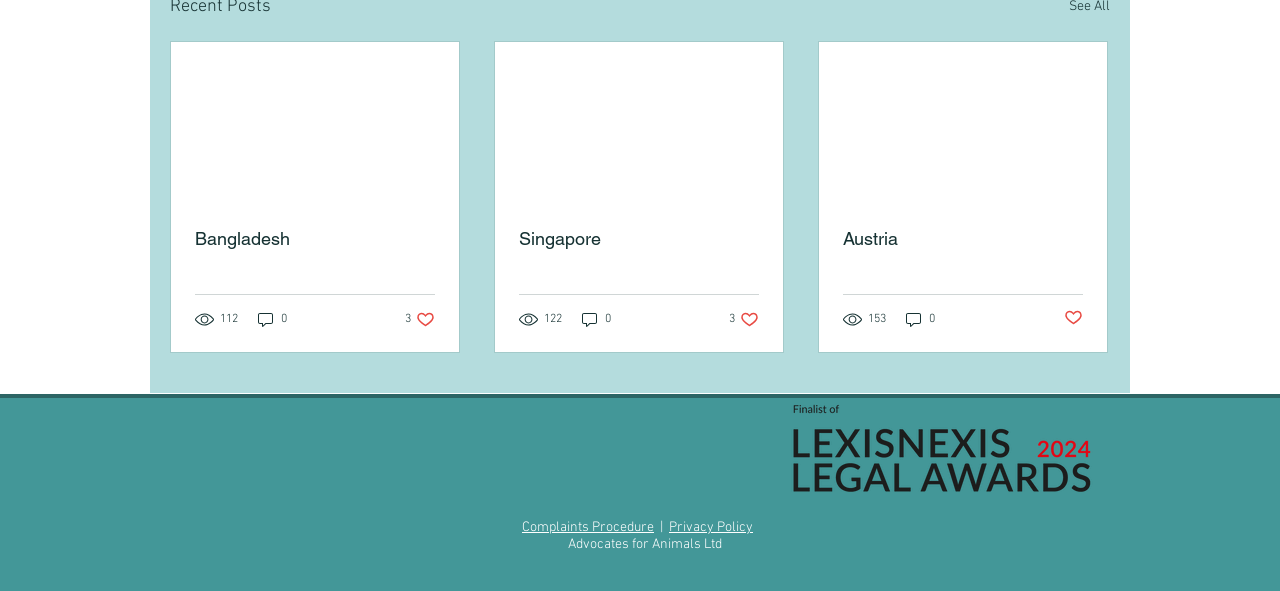Give a one-word or phrase response to the following question: What is the name of the organization mentioned at the bottom of the page?

Advocates for Animals Ltd